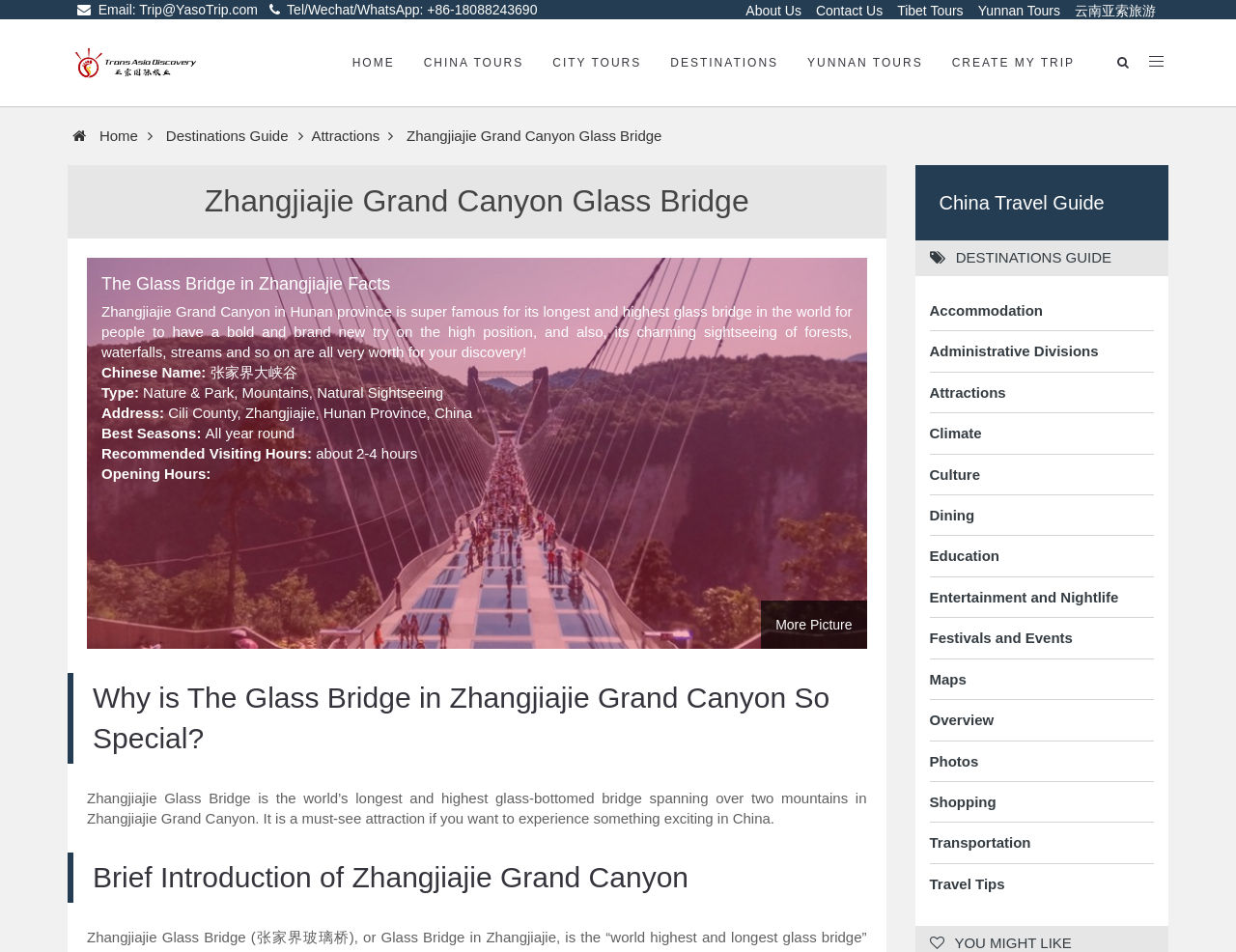Determine the bounding box coordinates of the clickable region to carry out the instruction: "Follow Football Stadium Digest on Facebook".

None